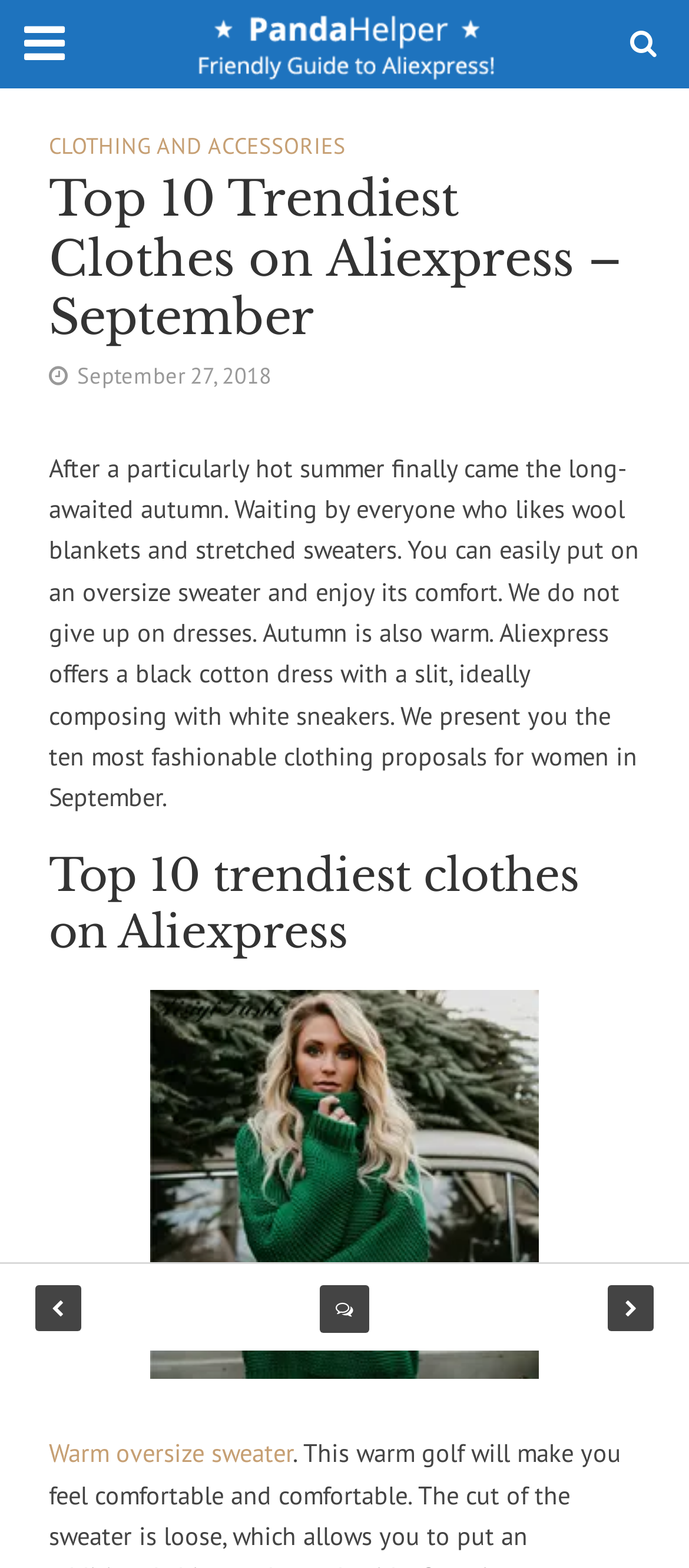Please examine the image and provide a detailed answer to the question: What is the date mentioned in the text?

The text explicitly states the date 'September 27, 2018'.